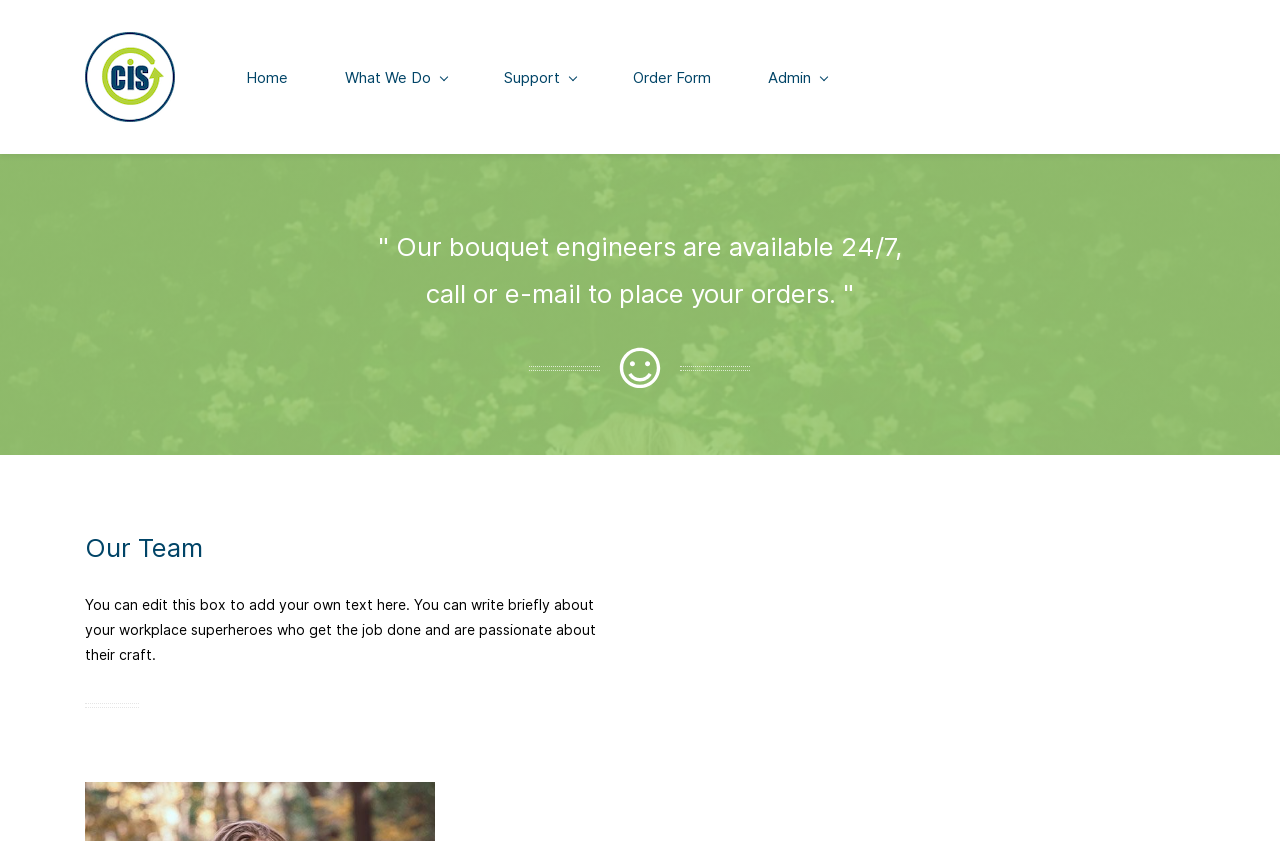Give a one-word or one-phrase response to the question:
What is the name of the team mentioned on the webpage?

Our Team